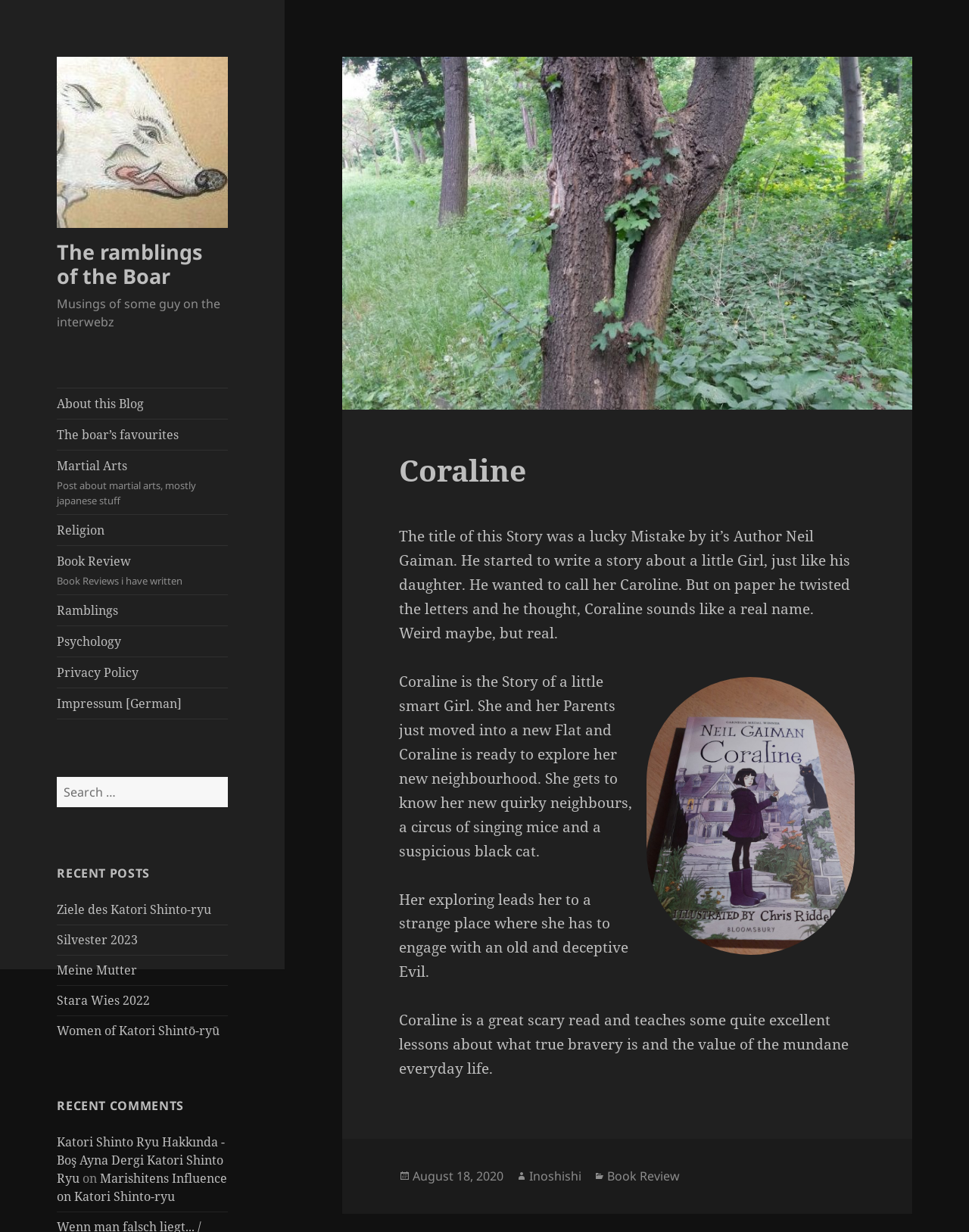Bounding box coordinates are given in the format (top-left x, top-left y, bottom-right x, bottom-right y). All values should be floating point numbers between 0 and 1. Provide the bounding box coordinate for the UI element described as: Stara Wies 2022

[0.059, 0.805, 0.155, 0.819]